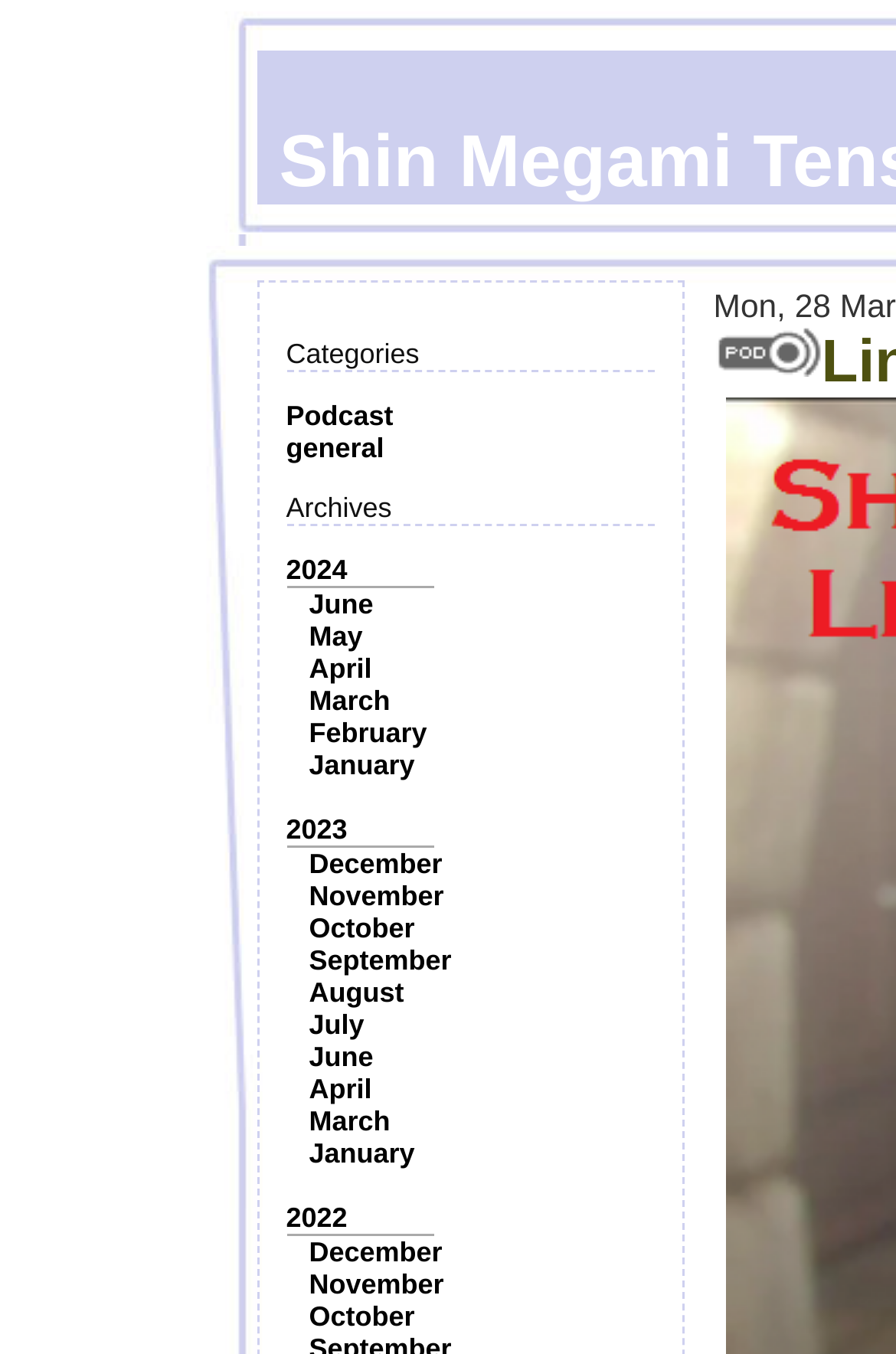Find the bounding box coordinates of the clickable region needed to perform the following instruction: "View image". The coordinates should be provided as four float numbers between 0 and 1, i.e., [left, top, right, bottom].

[0.796, 0.241, 0.917, 0.278]